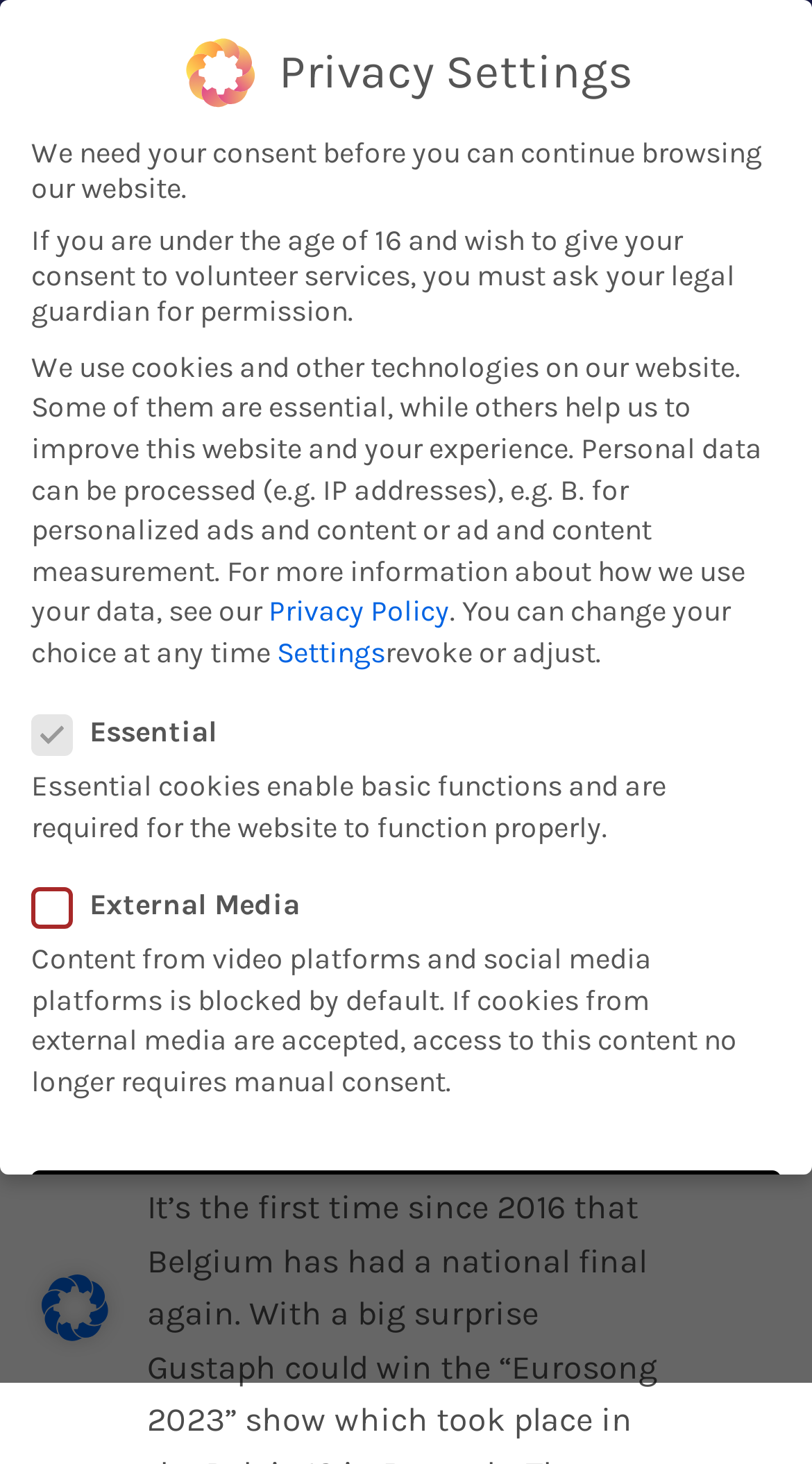Ascertain the bounding box coordinates for the UI element detailed here: "parent_node: External Media name="cookieGroup[]" value="external-media"". The coordinates should be provided as [left, top, right, bottom] with each value being a float between 0 and 1.

[0.379, 0.61, 0.413, 0.629]